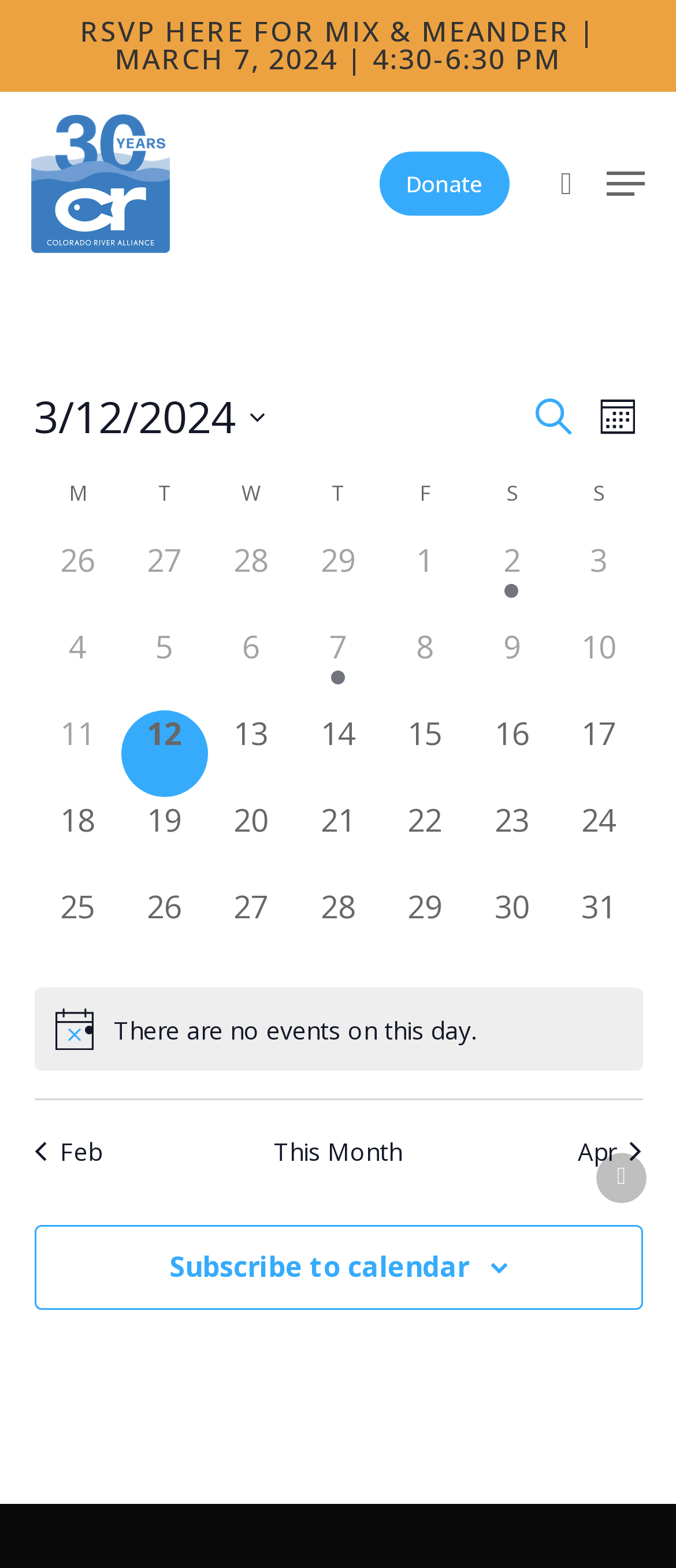Find and indicate the bounding box coordinates of the region you should select to follow the given instruction: "RSVP for Mix & Meander event".

[0.118, 0.008, 0.882, 0.05]